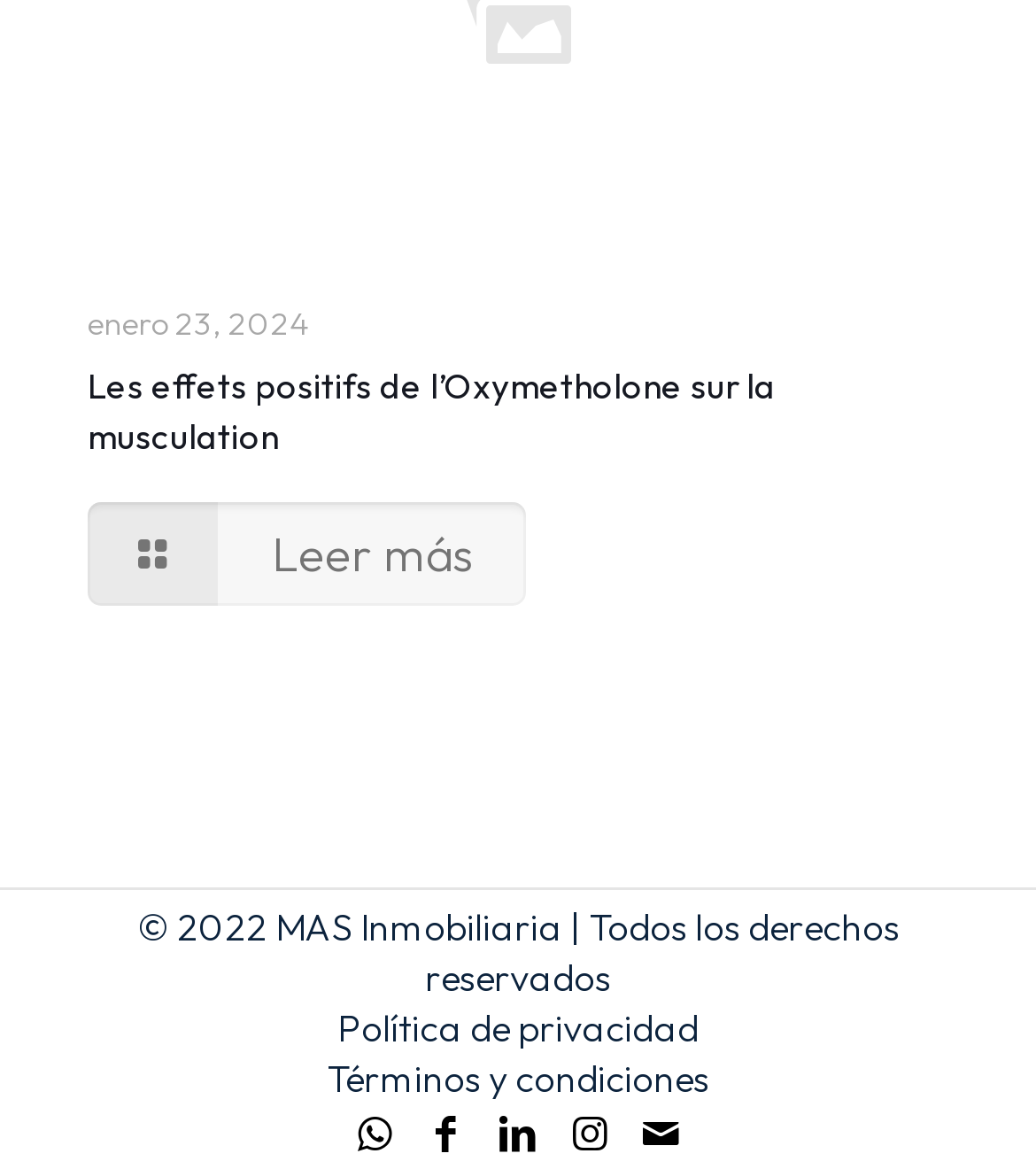Identify the bounding box coordinates for the region of the element that should be clicked to carry out the instruction: "View terms and conditions". The bounding box coordinates should be four float numbers between 0 and 1, i.e., [left, top, right, bottom].

[0.315, 0.901, 0.685, 0.942]